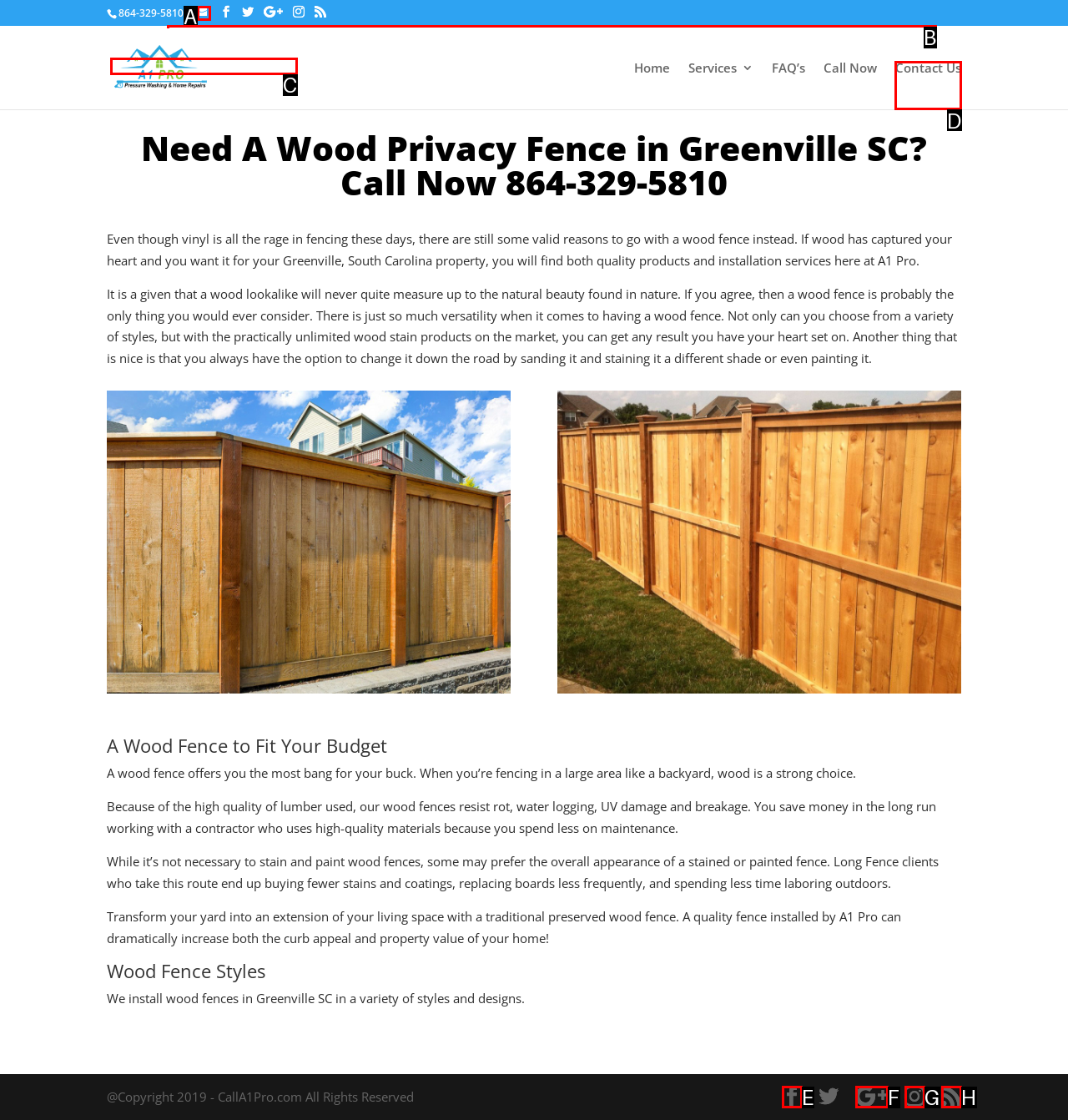Determine the letter of the element you should click to carry out the task: Contact Us
Answer with the letter from the given choices.

D